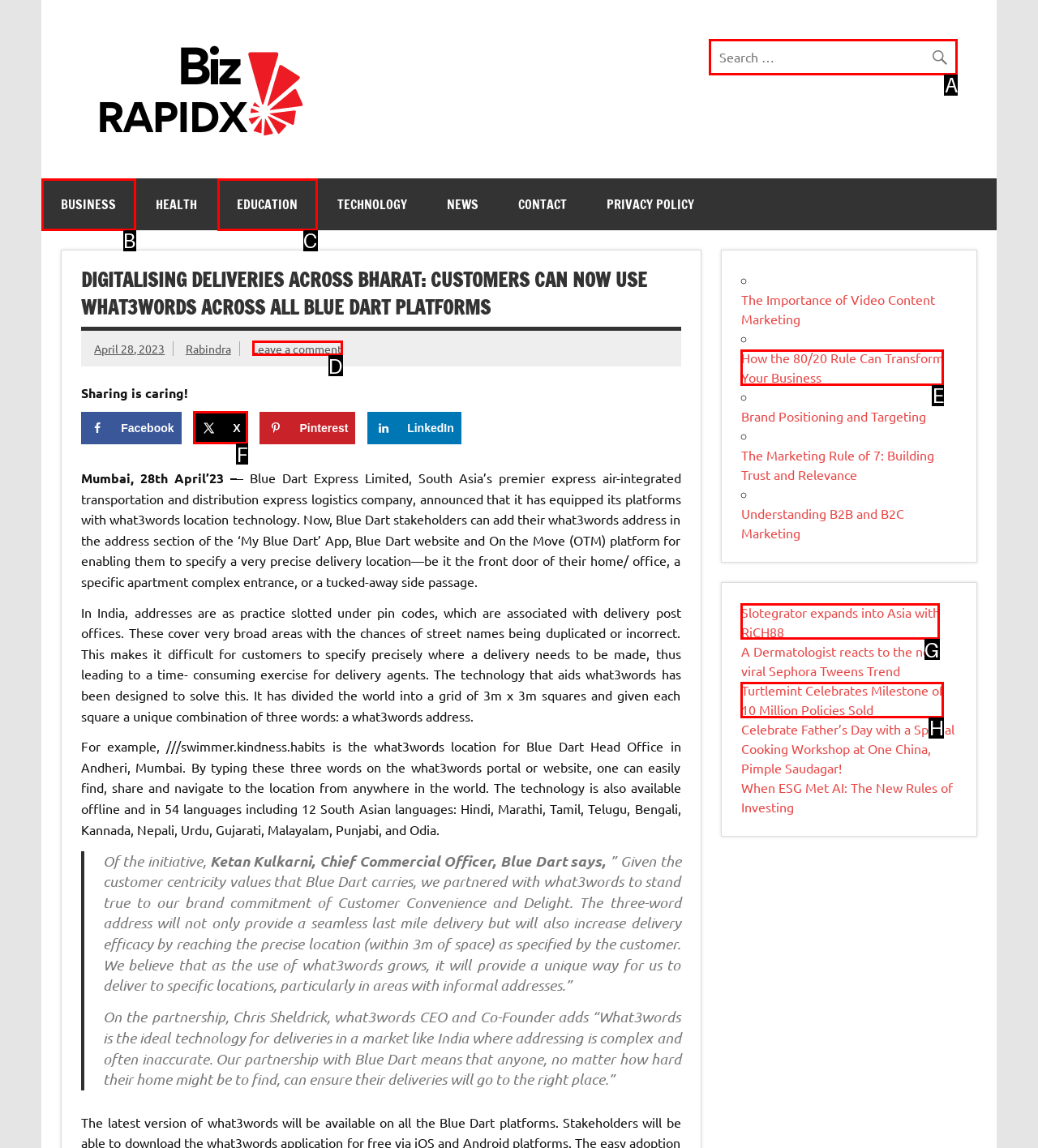Which HTML element should be clicked to fulfill the following task: Read News, Events, and People?
Reply with the letter of the appropriate option from the choices given.

None